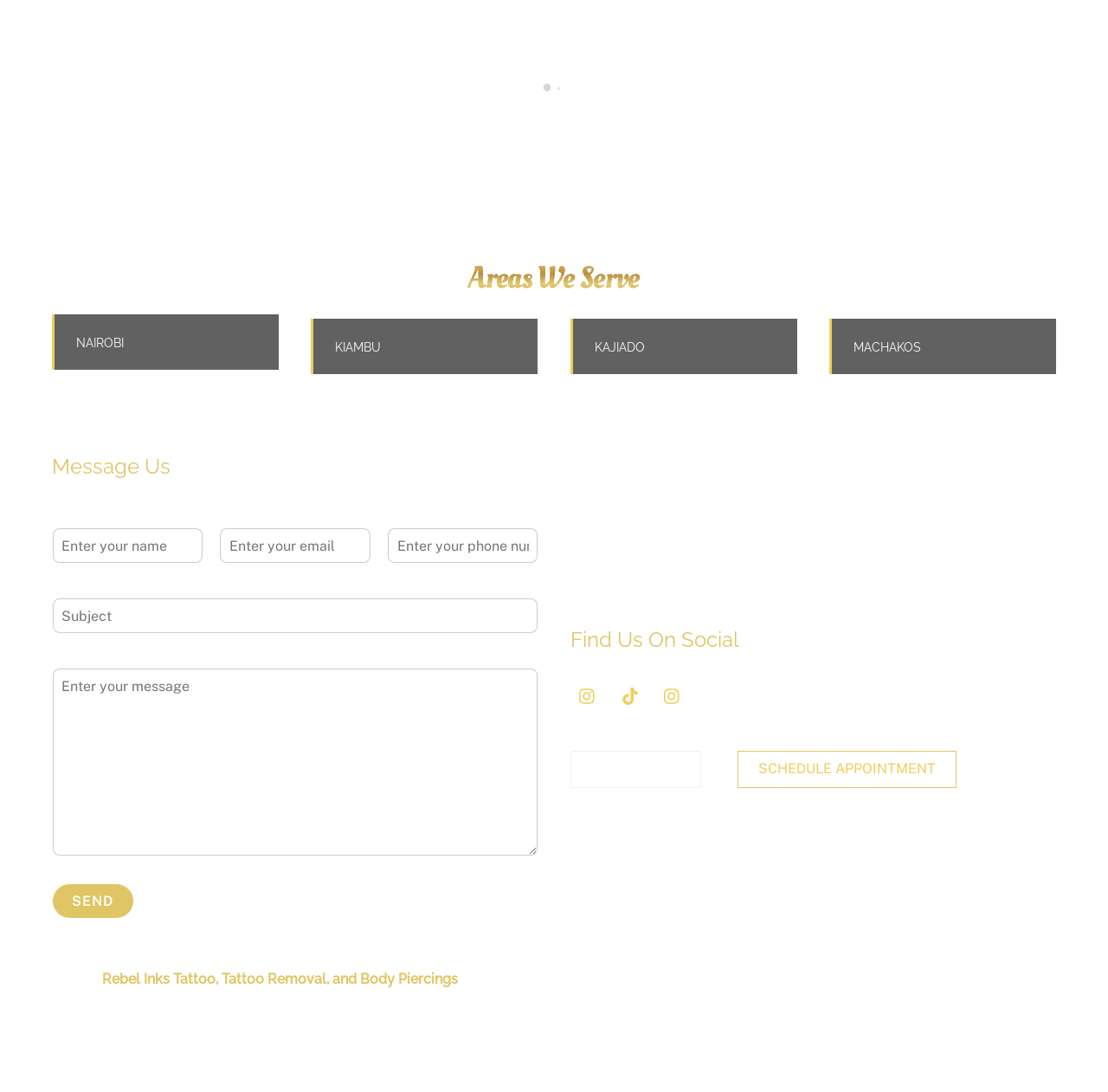From the webpage screenshot, predict the bounding box coordinates (top-left x, top-left y, bottom-right x, bottom-right y) for the UI element described here: Terms of Service

[0.66, 0.889, 0.757, 0.904]